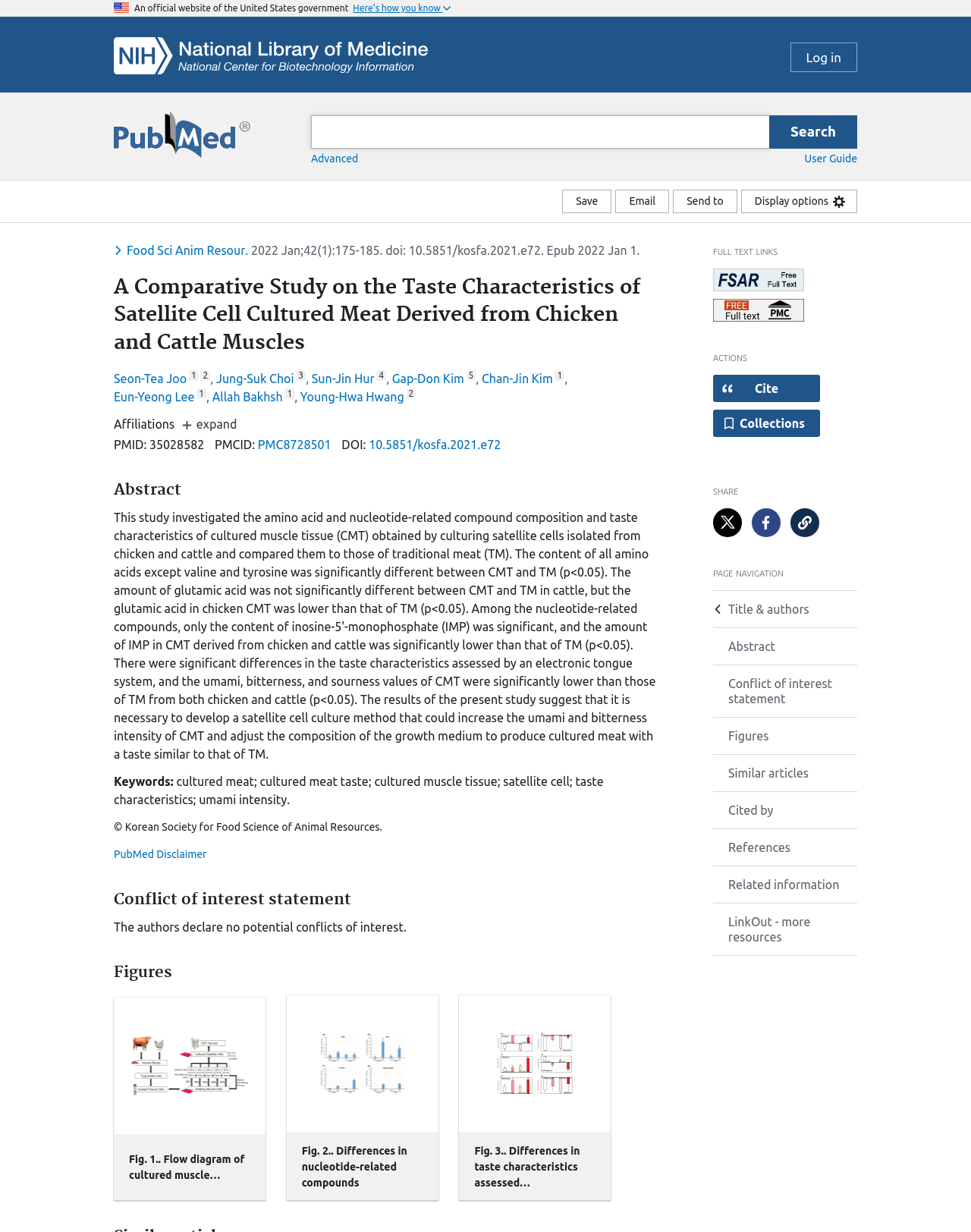Given the content of the image, can you provide a detailed answer to the question?
What is the logo of the website?

The logo of the website is located at the top left corner of the webpage, and it is an image with the text 'NCBI Logo'.